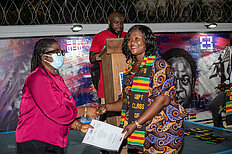How many graduates are being celebrated?
Answer the question using a single word or phrase, according to the image.

Twenty-seven